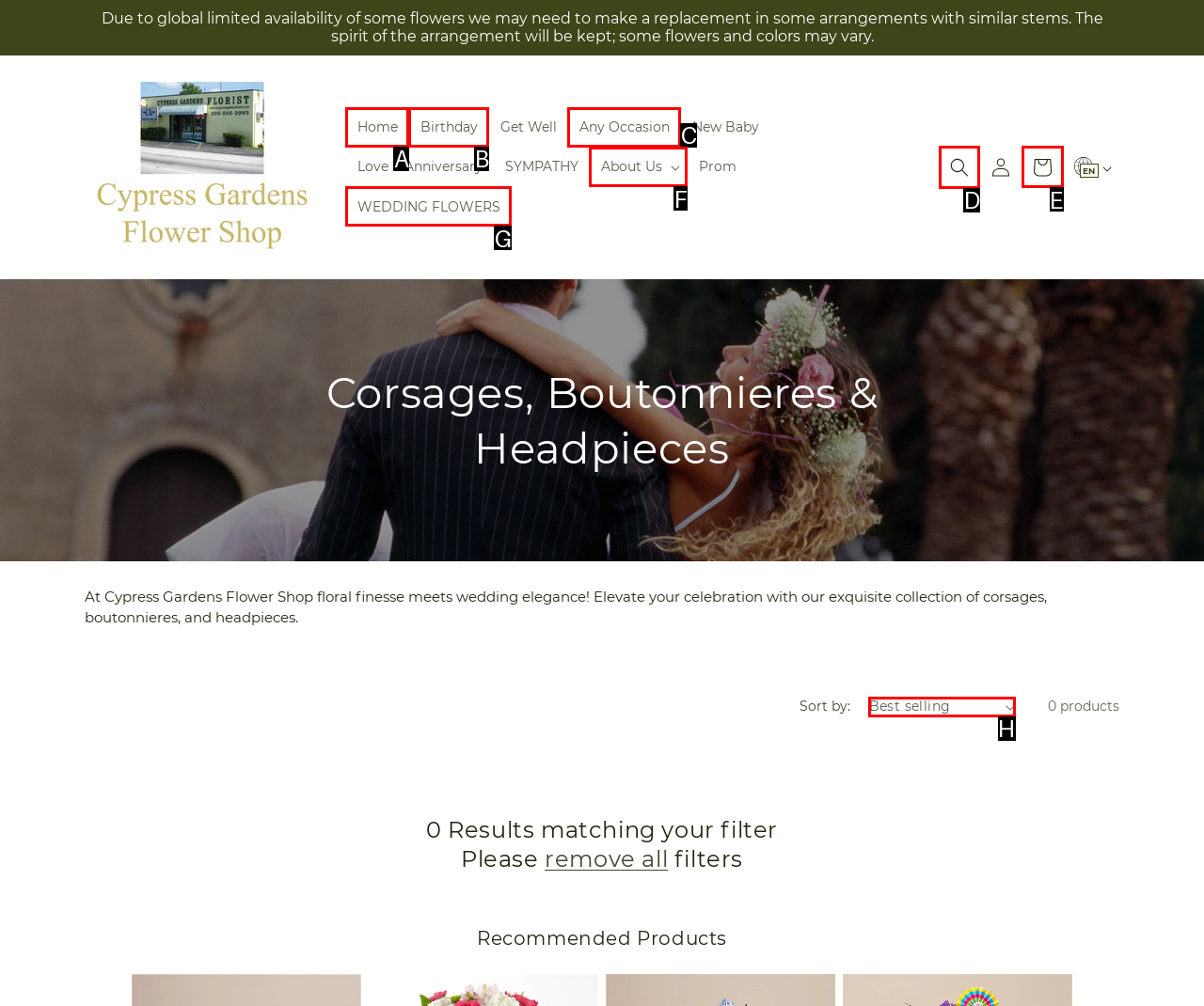From the given options, choose the one to complete the task: Search for products
Indicate the letter of the correct option.

D